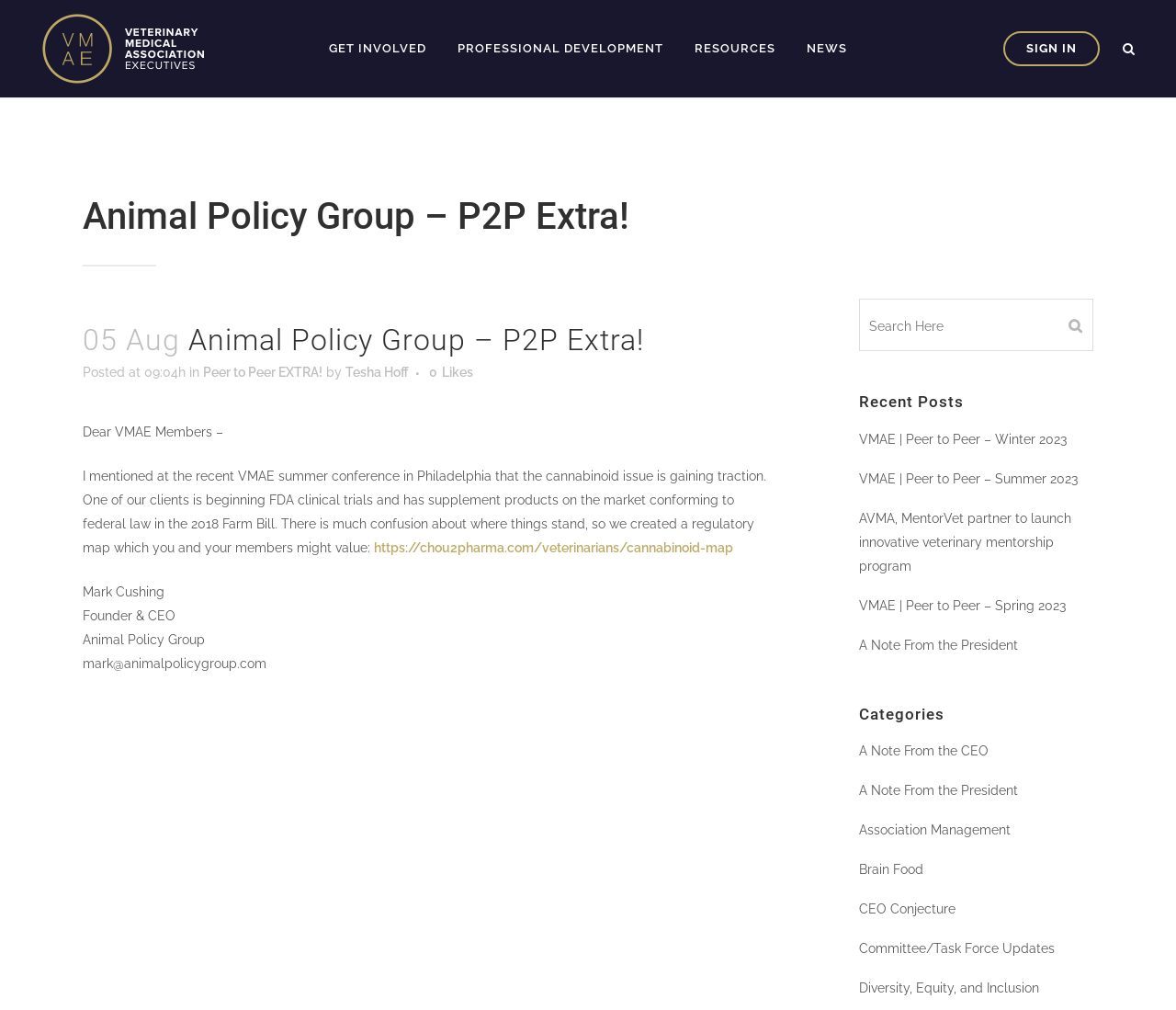Please identify the bounding box coordinates of the area that needs to be clicked to fulfill the following instruction: "View the resources."

[0.577, 0.0, 0.673, 0.096]